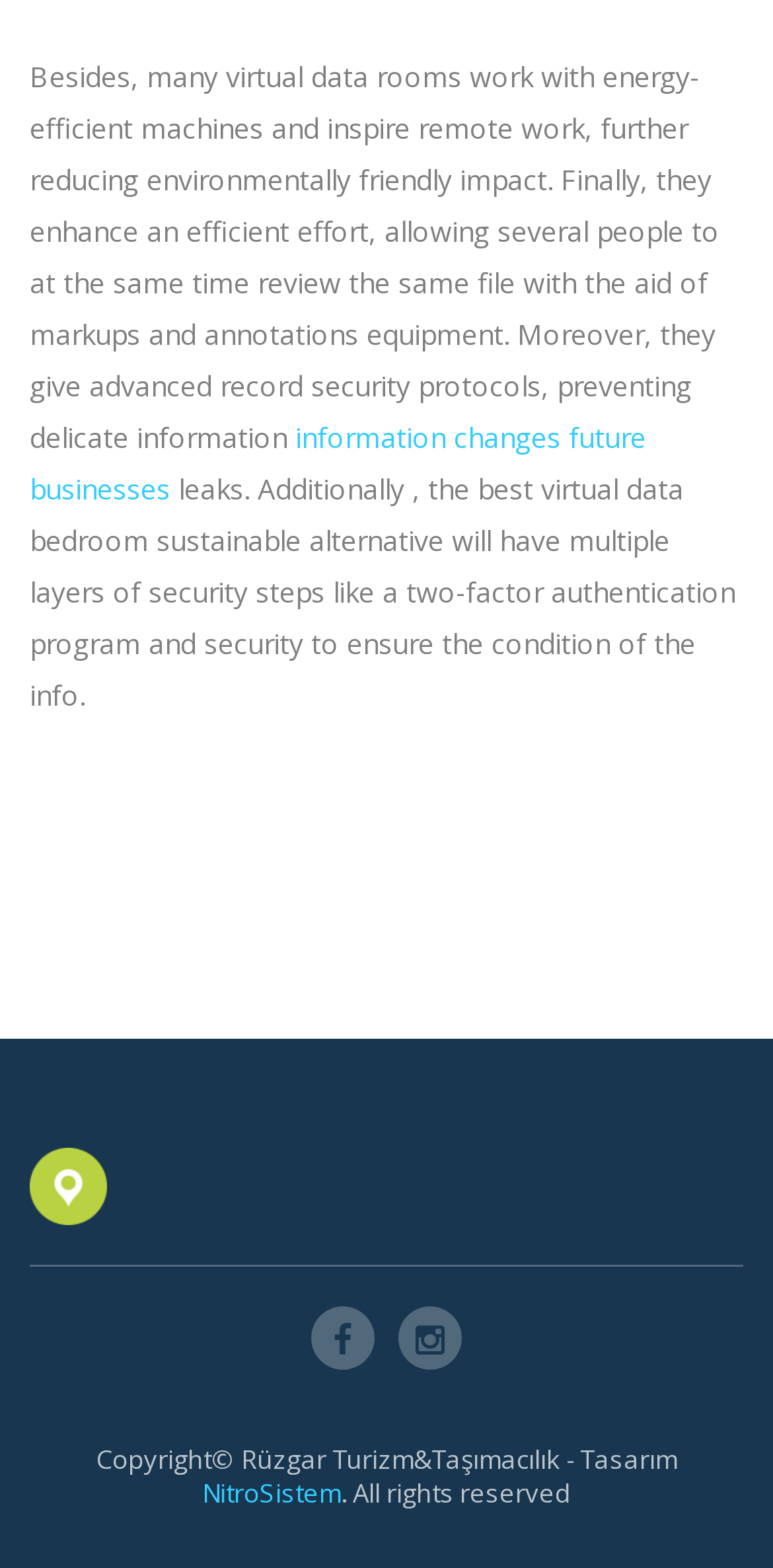Extract the bounding box of the UI element described as: "alt="Ruzgar Turizm Taşımacılık"".

[0.038, 0.732, 0.138, 0.782]